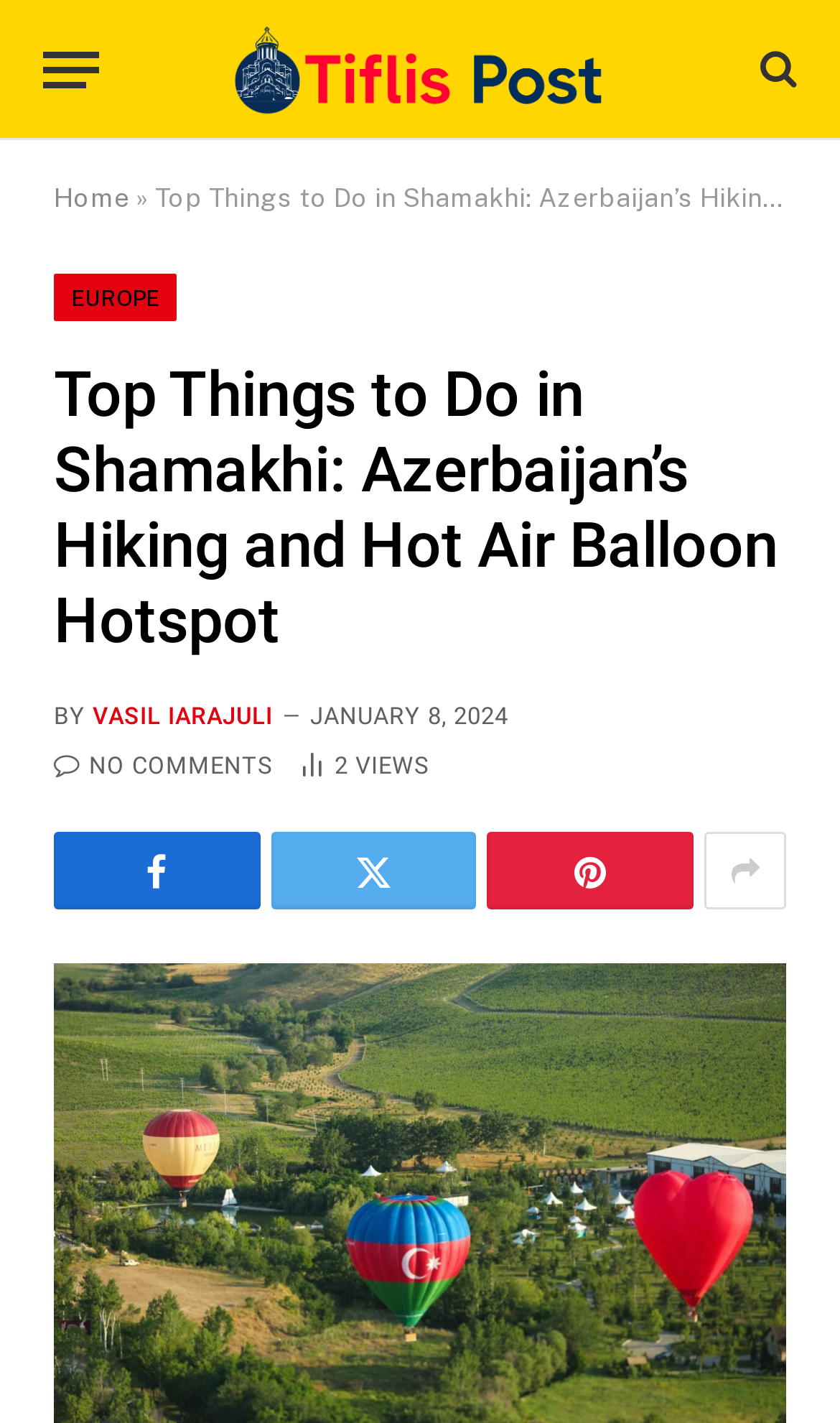Identify and generate the primary title of the webpage.

Top Things to Do in Shamakhi: Azerbaijan’s Hiking and Hot Air Balloon Hotspot